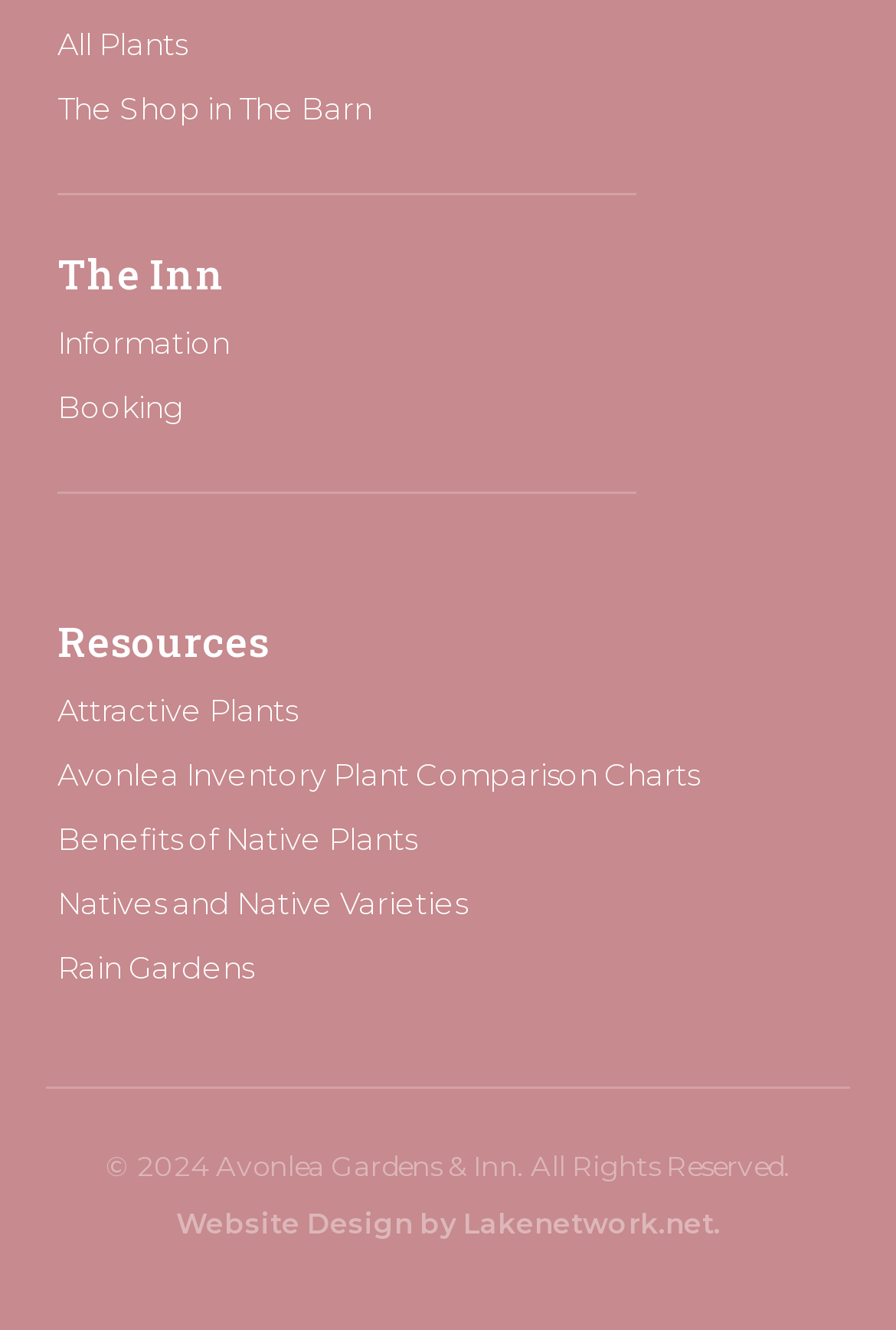Based on the element description "Information", predict the bounding box coordinates of the UI element.

[0.064, 0.239, 0.936, 0.278]